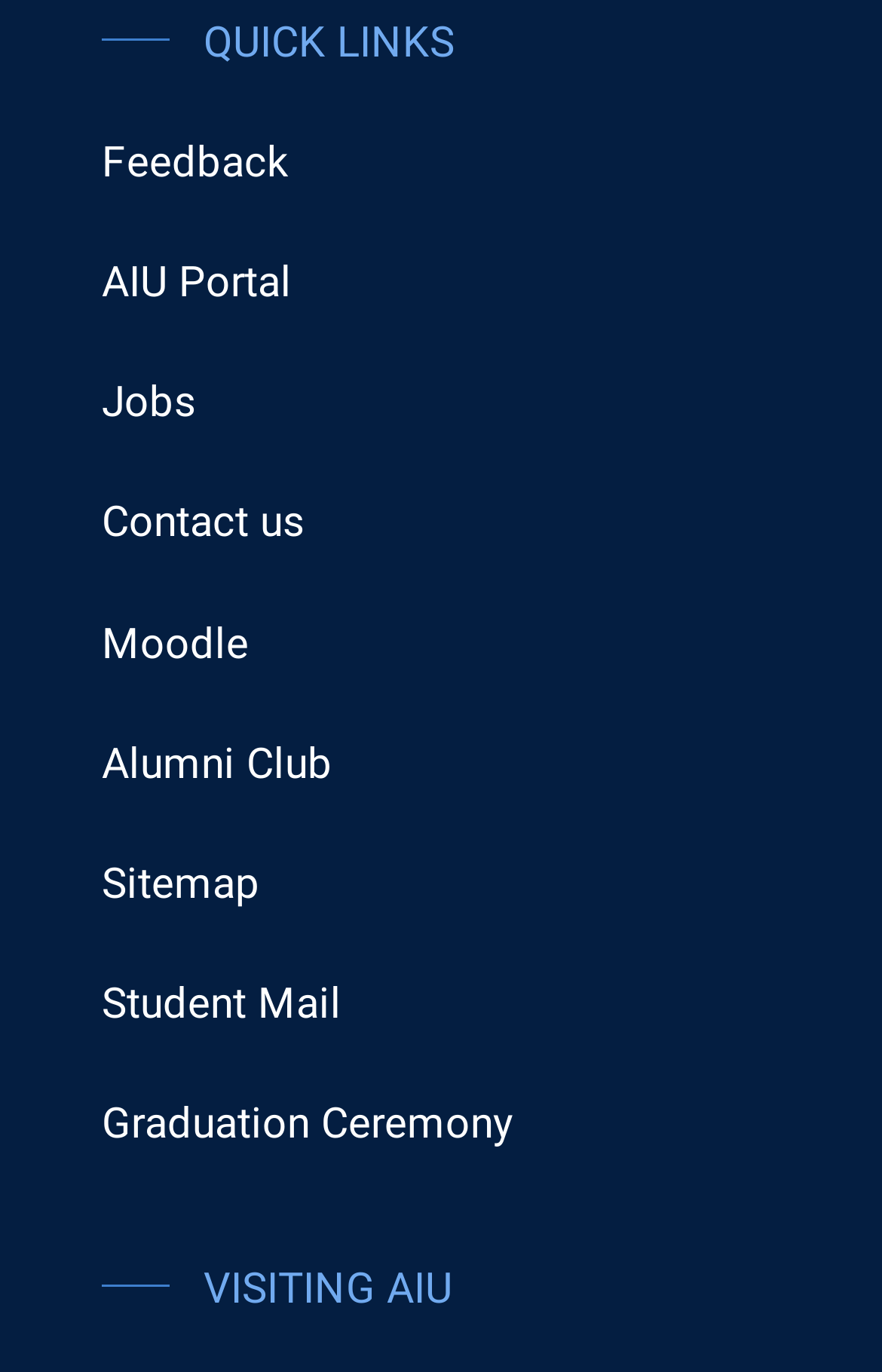Can you provide the bounding box coordinates for the element that should be clicked to implement the instruction: "access Moodle"?

[0.115, 0.451, 0.282, 0.487]